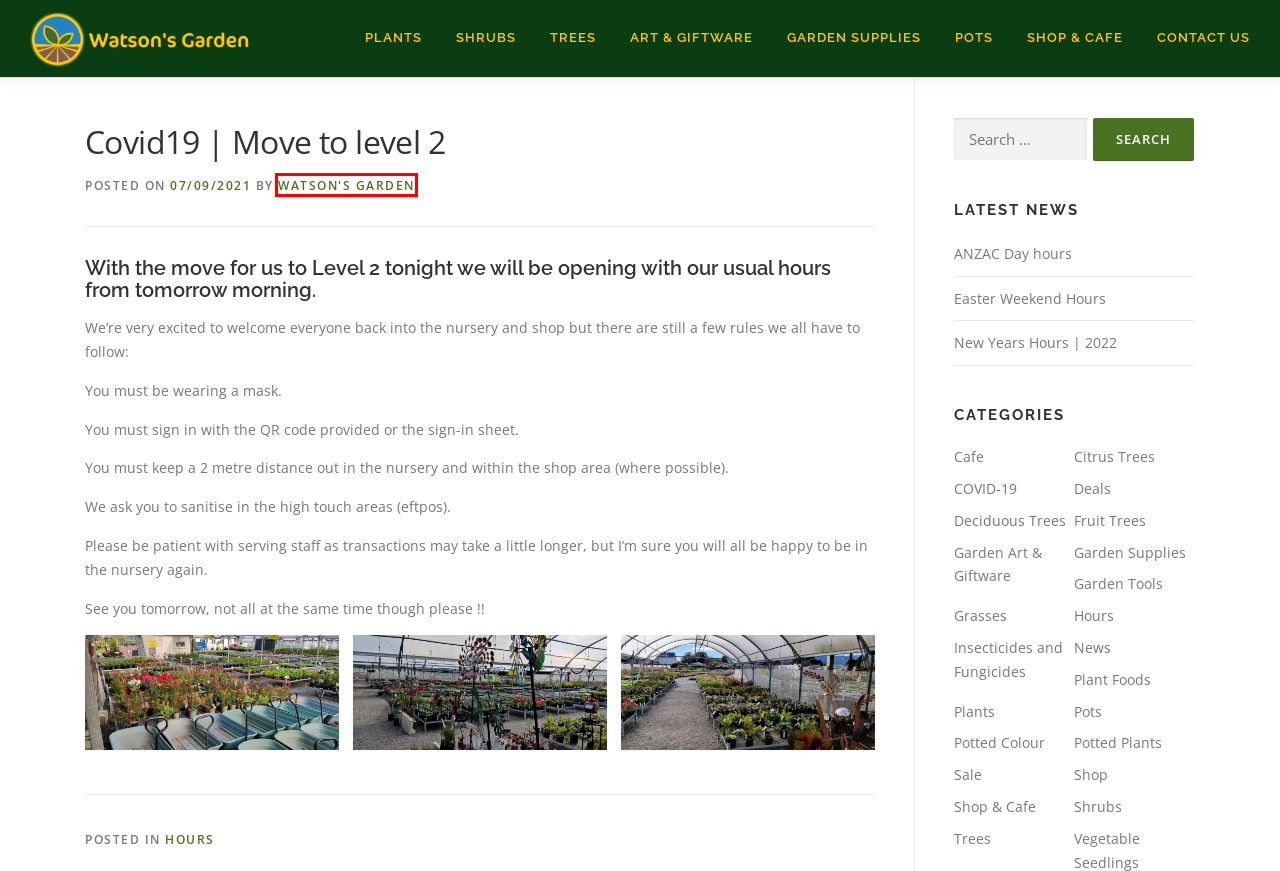Given a screenshot of a webpage with a red rectangle bounding box around a UI element, select the best matching webpage description for the new webpage that appears after clicking the highlighted element. The candidate descriptions are:
A. Vegetable Seedlings – Watson's Garden
B. Contact Us – Watson's Garden
C. Plants – Watson's Garden
D. Grasses – Watson's Garden
E. Hours – Watson's Garden
F. COVID-19 – Watson's Garden
G. Sale – Watson's Garden
H. Watson’s Garden – Watson's Garden

H